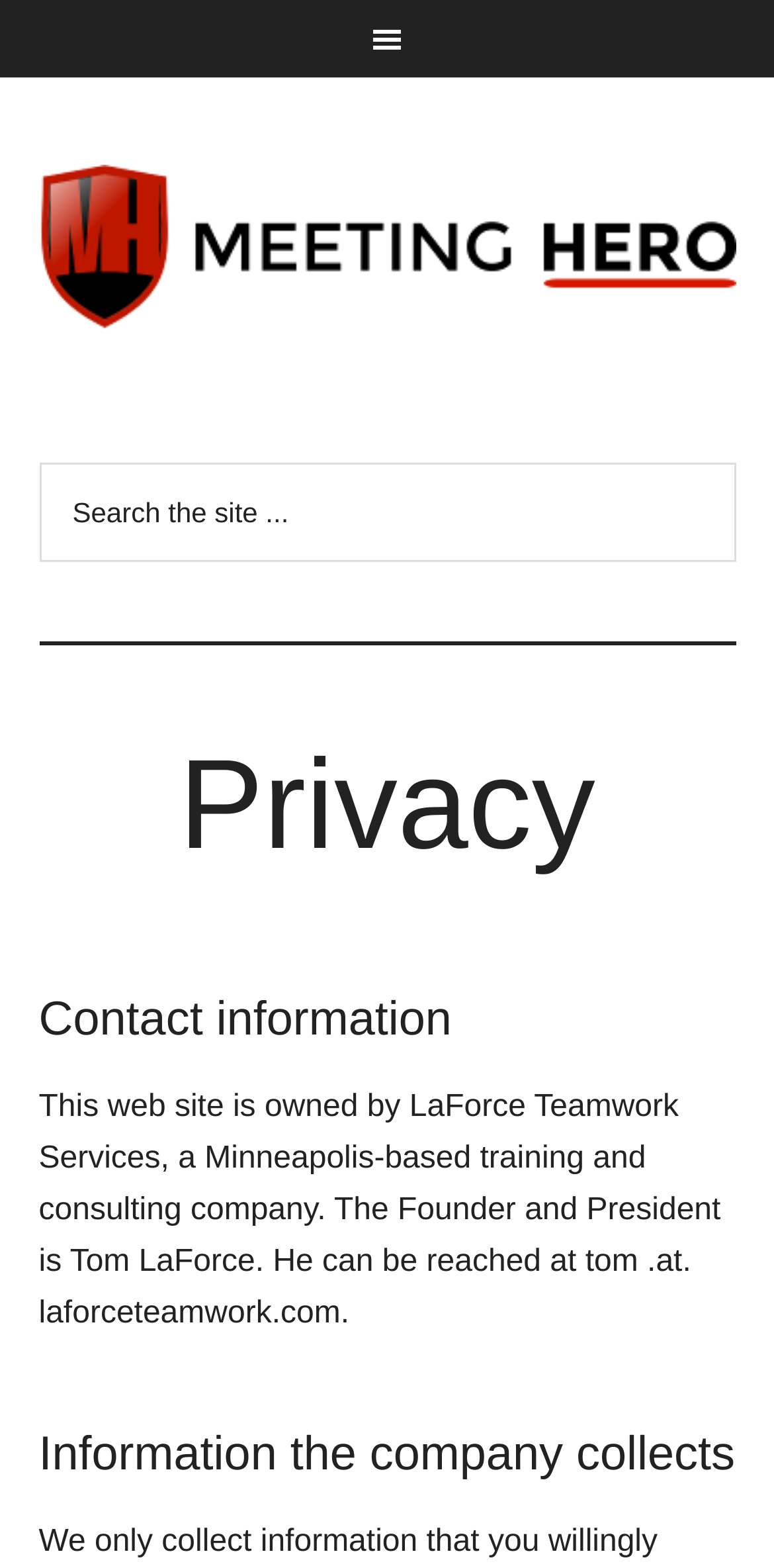Using the webpage screenshot, locate the HTML element that fits the following description and provide its bounding box: "Meeting Hero".

[0.05, 0.1, 0.95, 0.214]